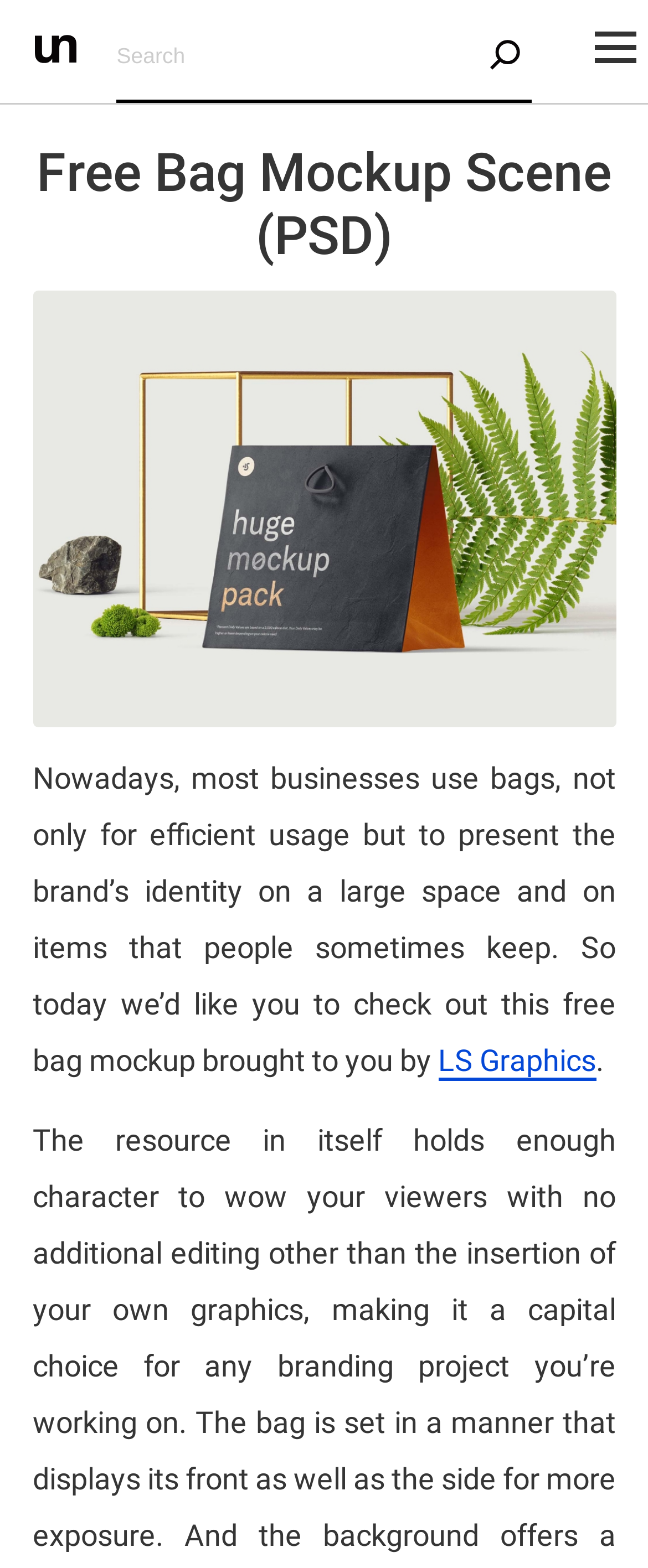Detail the webpage's structure and highlights in your description.

The webpage features a prominent heading "Free Bag Mockup Scene (PSD)" at the top center of the page. Below the heading, there is a large image of a "Bag Mockup Scene" that takes up most of the page's width. 

At the top left corner, there is a link to "unblast" accompanied by a small image with the same name. On the opposite side, at the top right corner, there is a search box labeled "Search" that spans about two-thirds of the page's width.

Further down the page, there is a block of text that discusses the importance of bags in presenting a brand's identity. The text is positioned below the large image and spans the same width as the image. At the end of the text, there is a link to "LS Graphics" located at the bottom right corner of the text block.